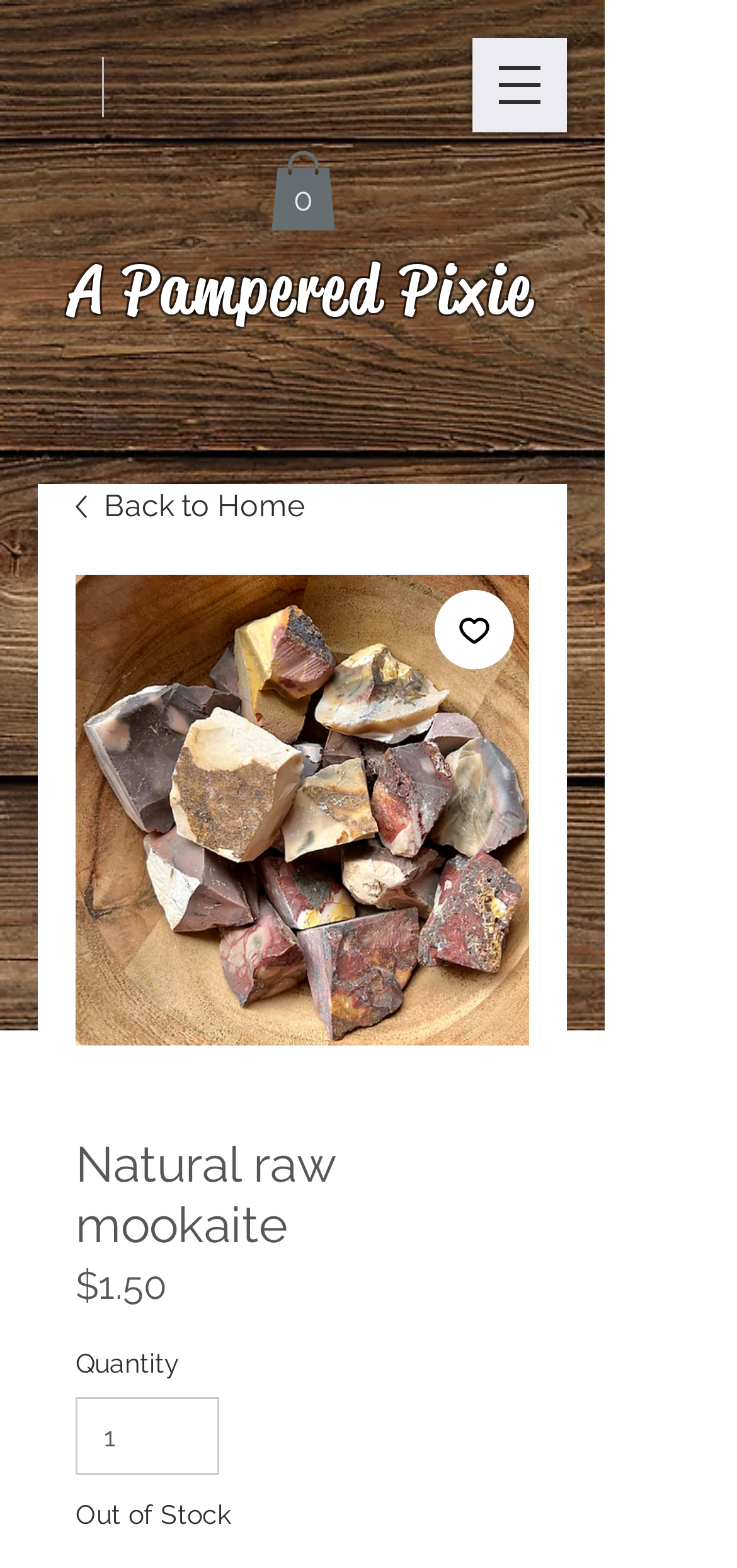What is the function of the button with the icon? Using the information from the screenshot, answer with a single word or phrase.

Add to Wishlist